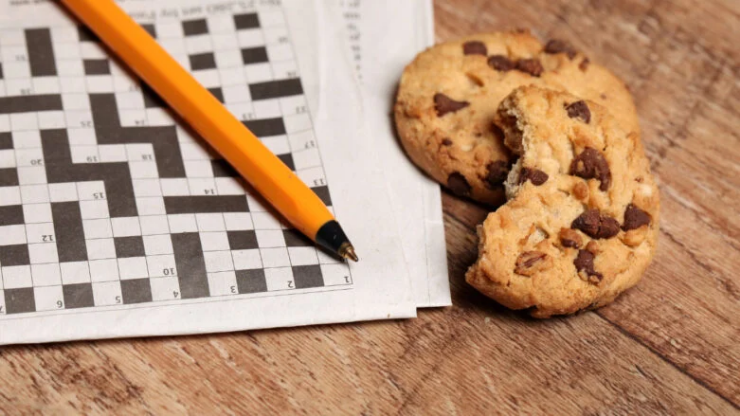Give a comprehensive caption for the image.

The image showcases a cozy scene centered around a crossword puzzle, accompanied by a delicious pair of chocolate chip cookies. On a wooden surface, a crossword puzzle printed on newspaper lays open, with several black squares indicating completed clues. Beside it, an orange pencil rests, ready for use, highlighting the thoughtful connection between puzzle-solving and comfort food. The cookies, one of which has a bite taken out, add a delightful touch to this relaxed setting, symbolizing the joy of engaging in a leisurely activity while enjoying a sweet snack. This delightful tableau embodies the perfect blend of mental stimulation and indulgence, inviting viewers to take a break and enjoy a moment of distraction and delight.